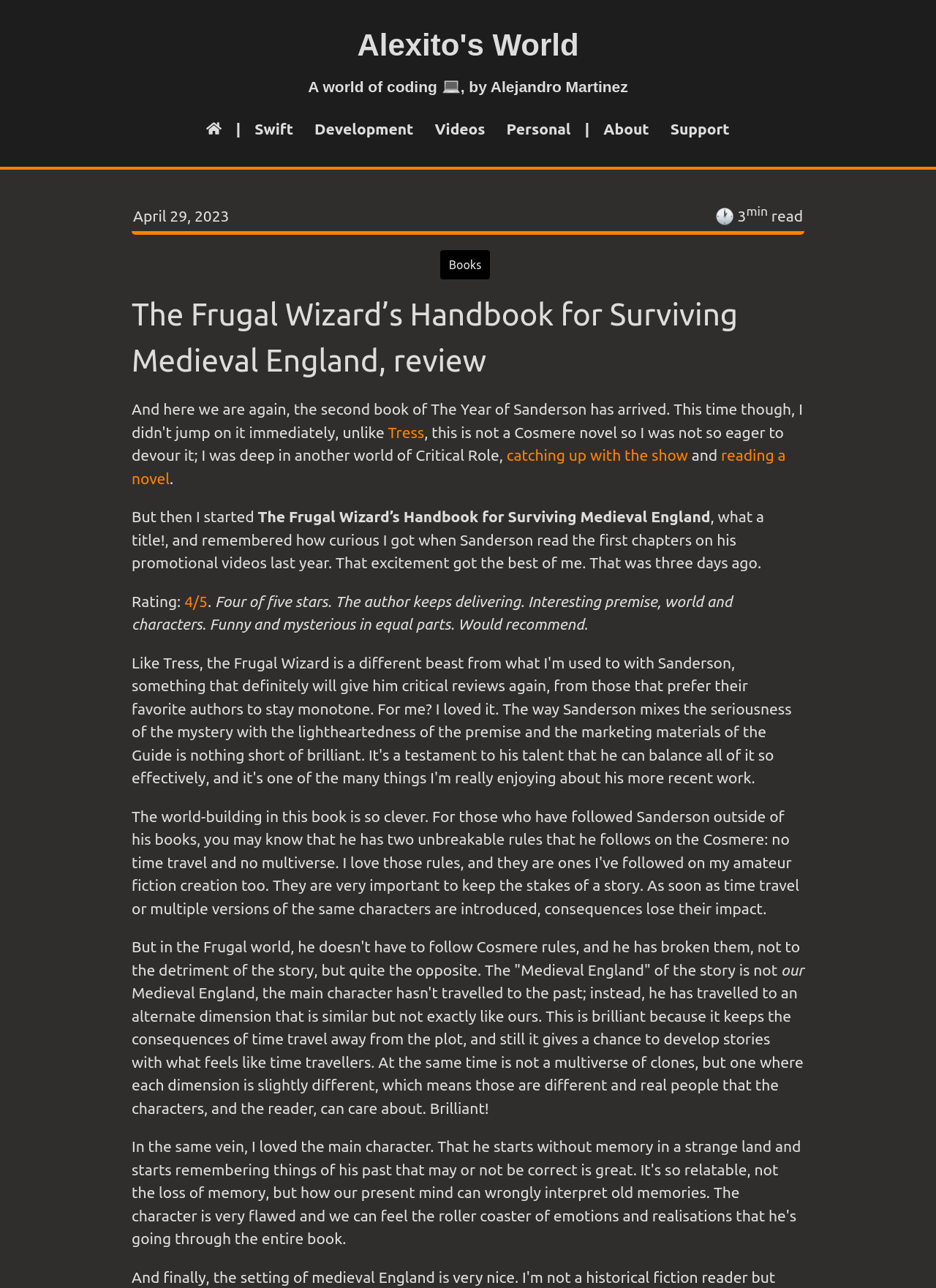Identify and provide the text content of the webpage's primary headline.

The Frugal Wizard’s Handbook for Surviving Medieval England, review